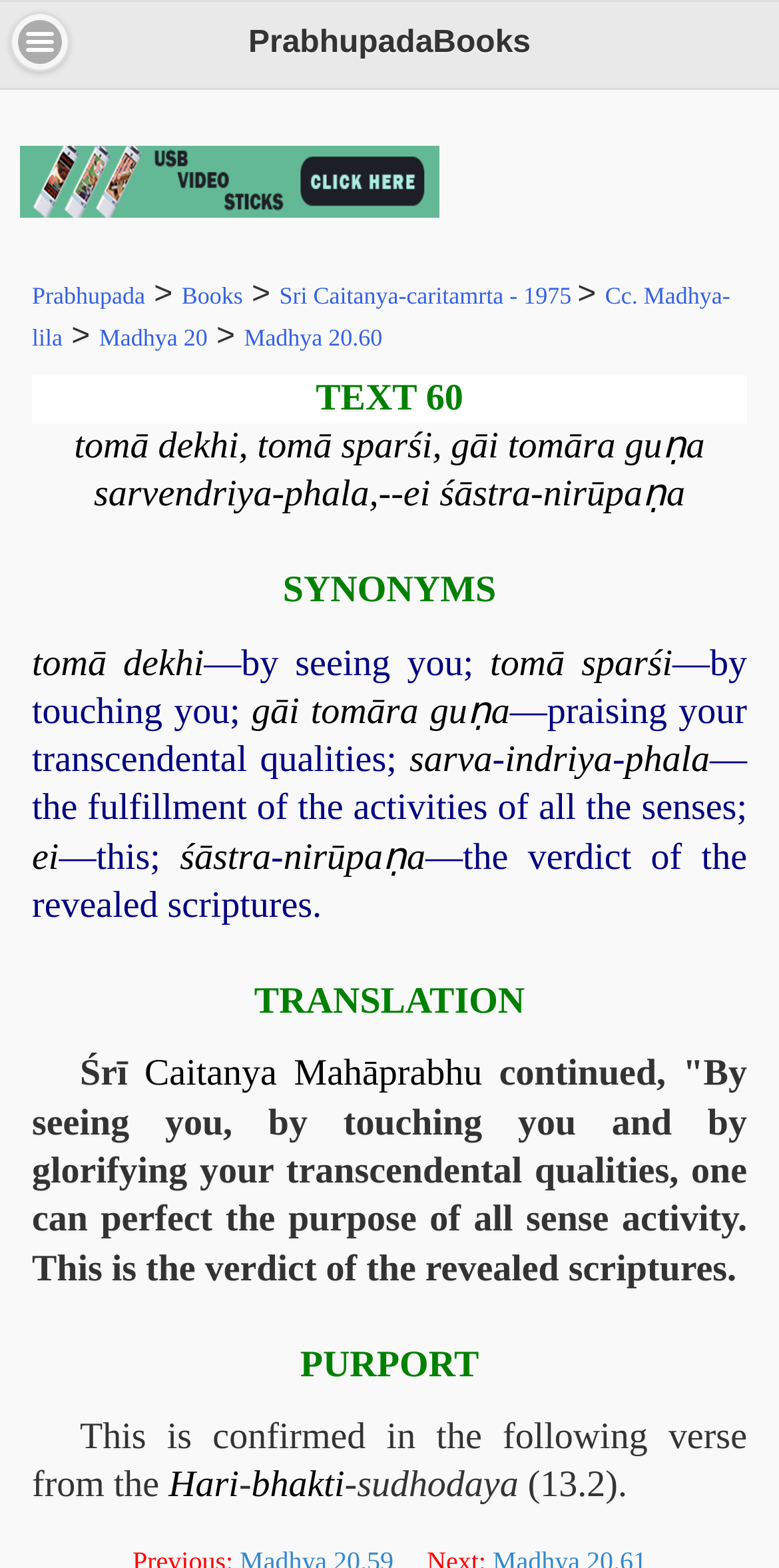Please identify the bounding box coordinates of the element that needs to be clicked to execute the following command: "Click the 'Menu' button". Provide the bounding box using four float numbers between 0 and 1, formatted as [left, top, right, bottom].

[0.013, 0.008, 0.09, 0.046]